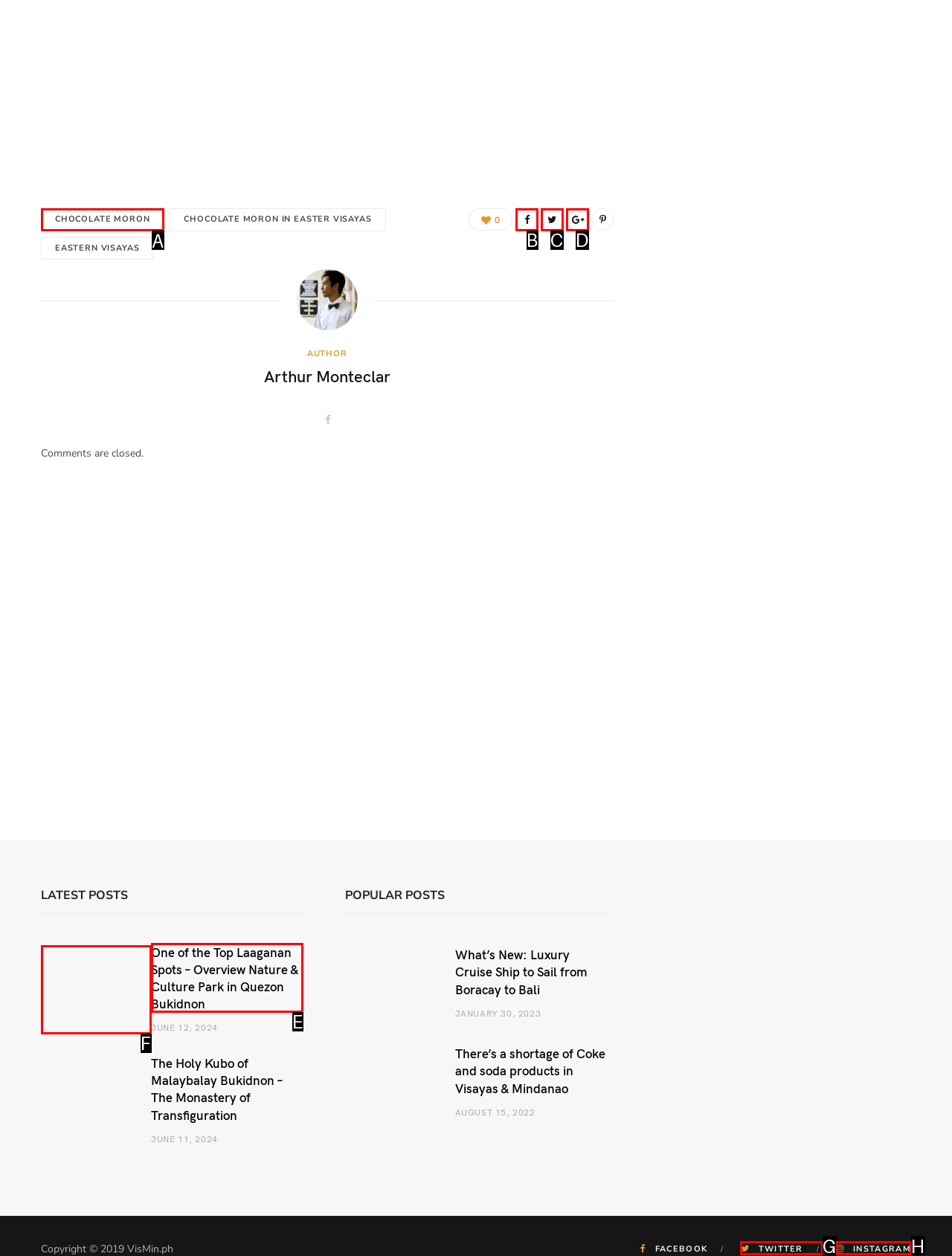Select the appropriate HTML element that needs to be clicked to execute the following task: Read the article 'One of the Top Laaganan Spots – Overview Nature & Culture Park in Quezon Bukidnon'. Respond with the letter of the option.

E